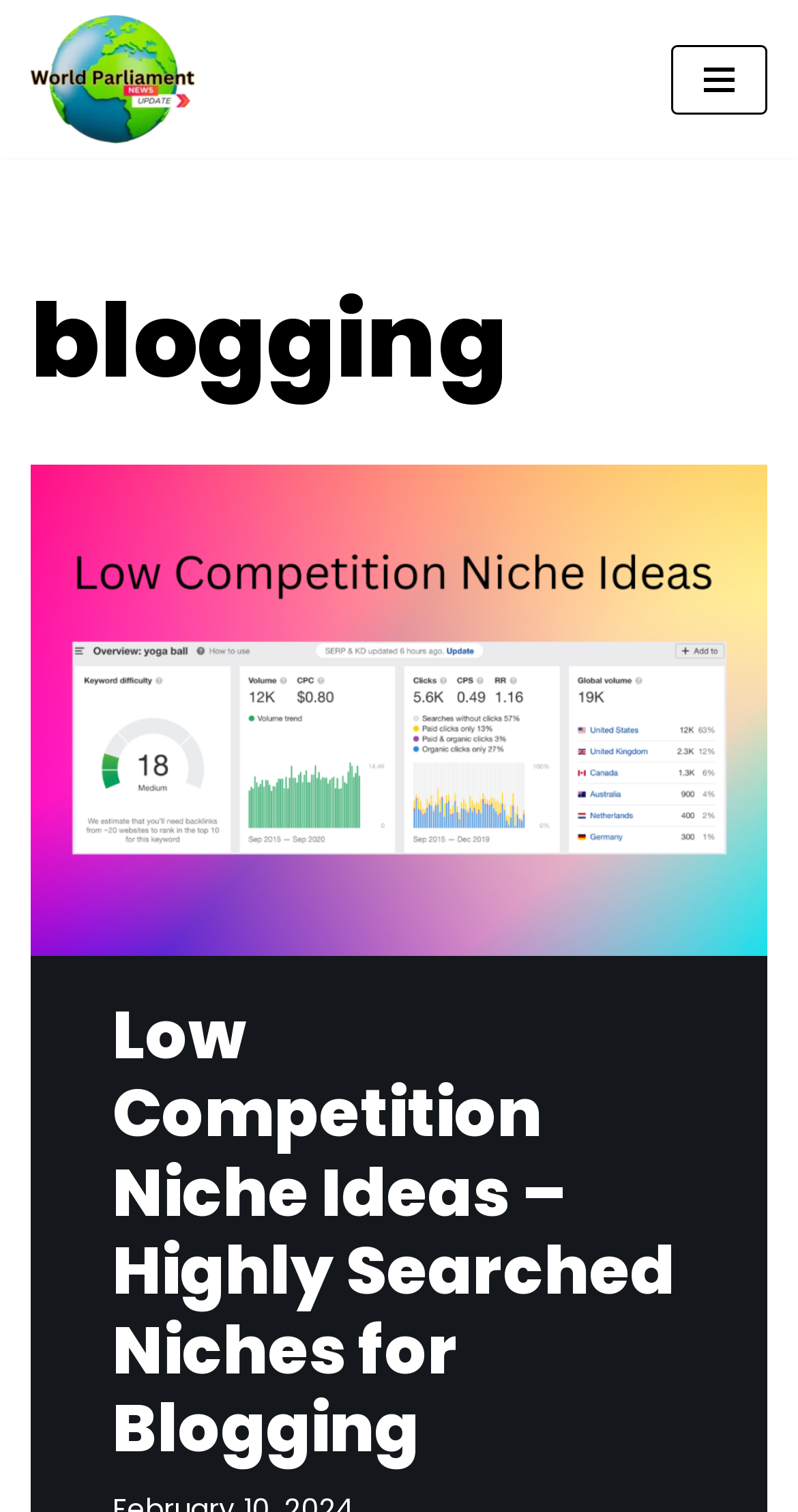What is the name of the website?
Answer the question with a thorough and detailed explanation.

I determined the name of the website by looking at the link element with the text 'World Parliament News World Parliament News is a News Website' which is likely to be the website's title or name.